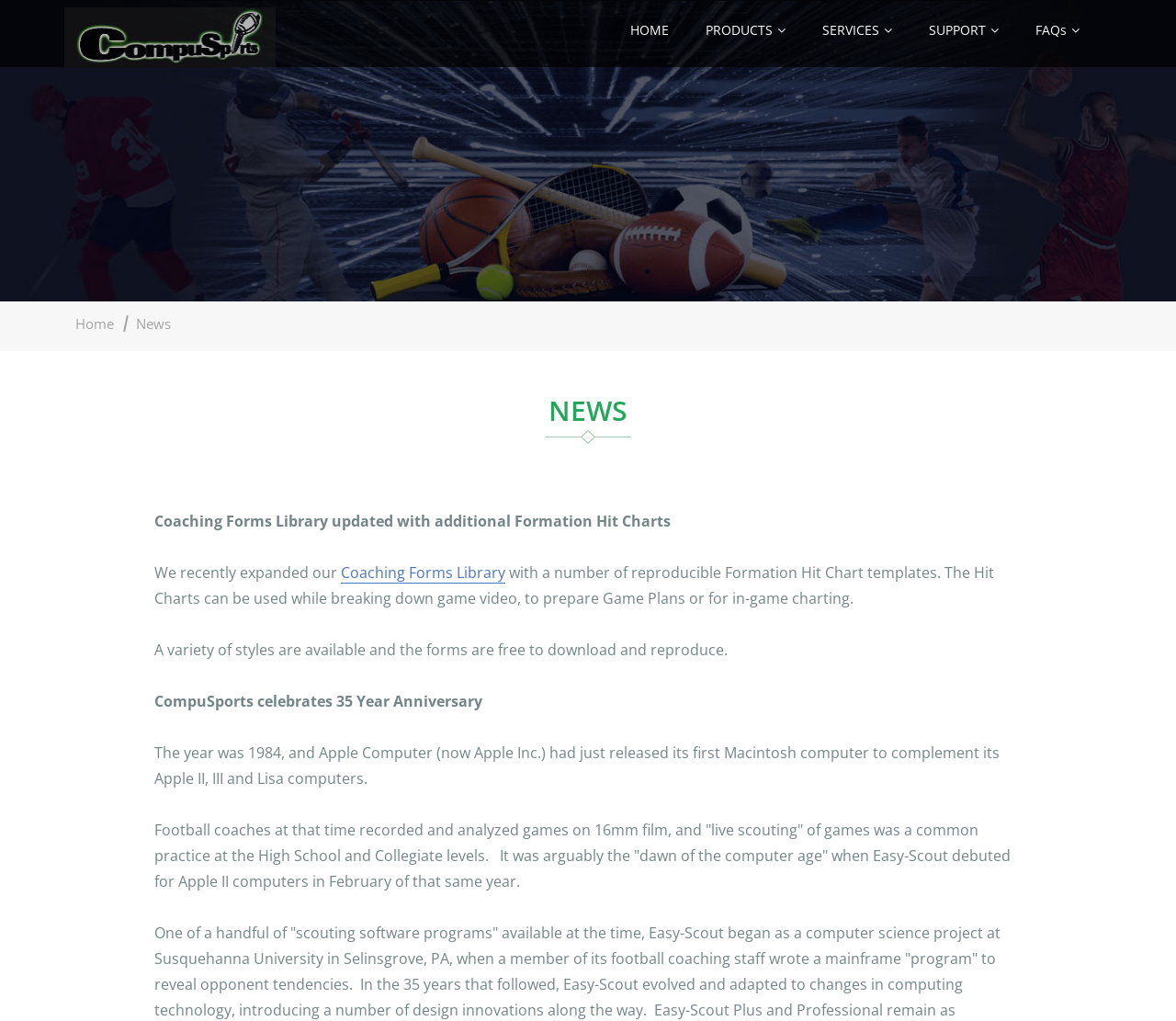Bounding box coordinates are to be given in the format (top-left x, top-left y, bottom-right x, bottom-right y). All values must be floating point numbers between 0 and 1. Provide the bounding box coordinate for the UI element described as: Audio

None